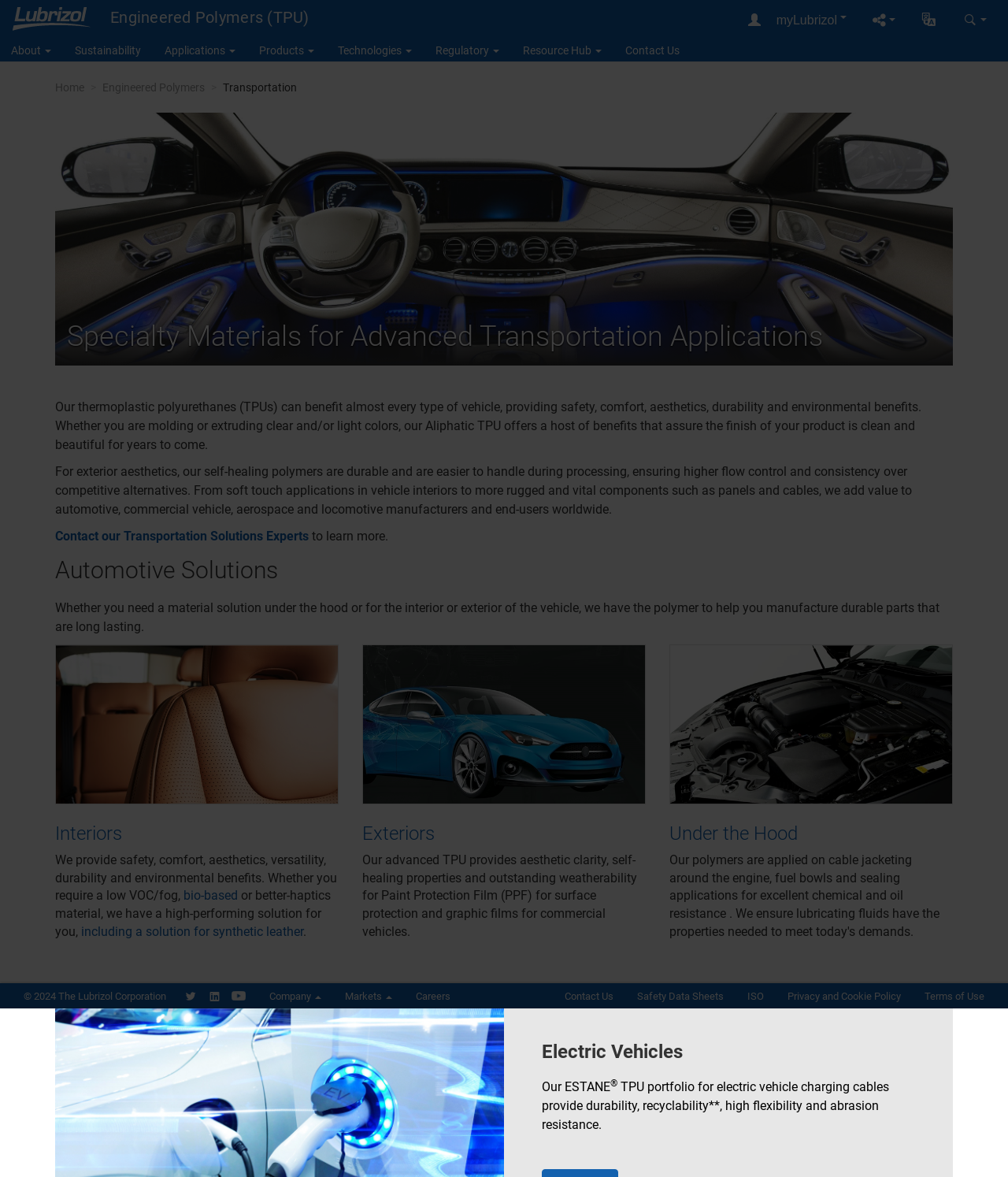What is the headline of the webpage?

Specialty Materials for Advanced Transportation Applications